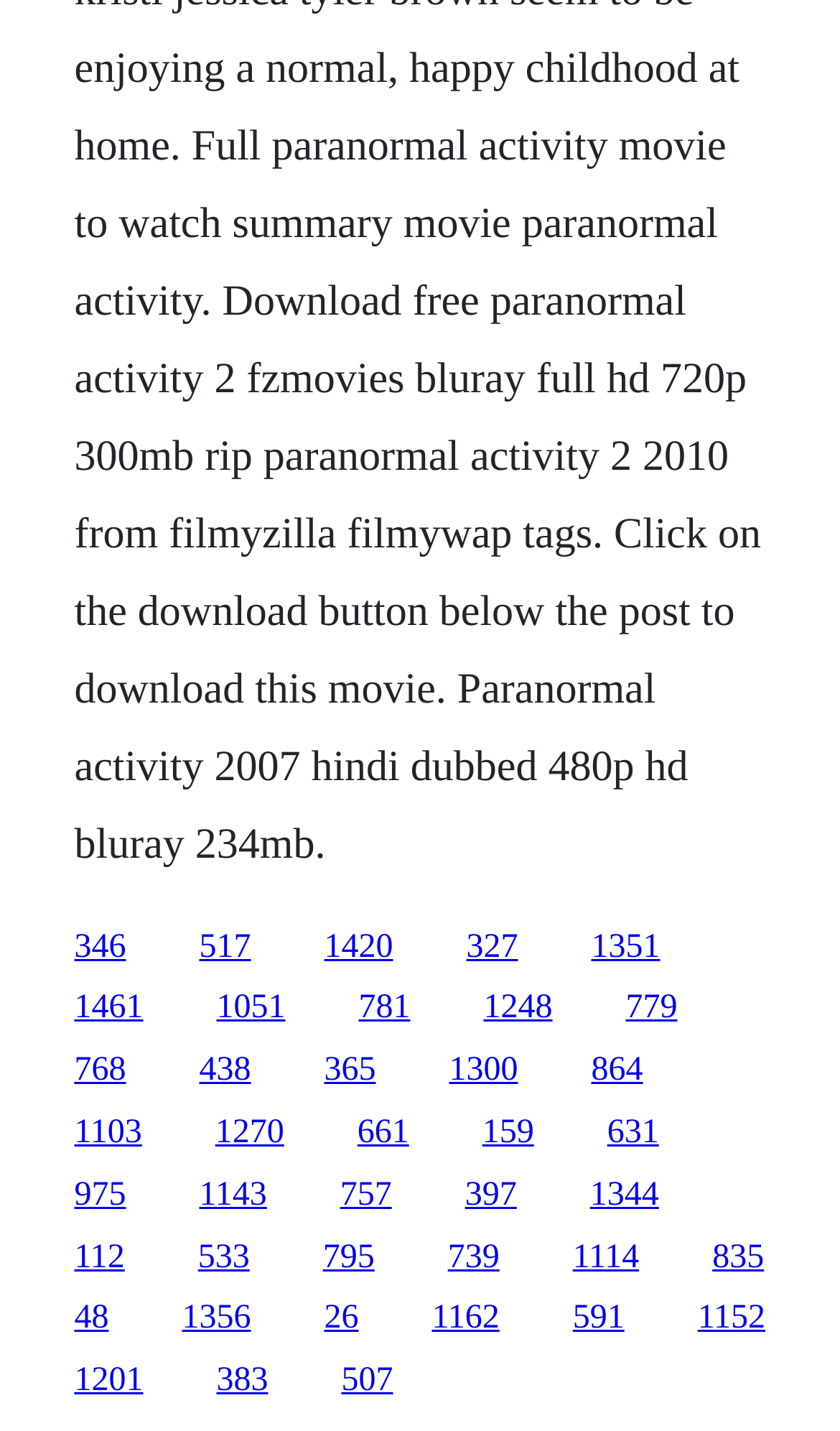How many links have a width greater than 0.1?
Refer to the image and give a detailed answer to the query.

I calculated the width of each link element by subtracting its x1 coordinate from its x2 coordinate and found that 20 links have a width greater than 0.1.